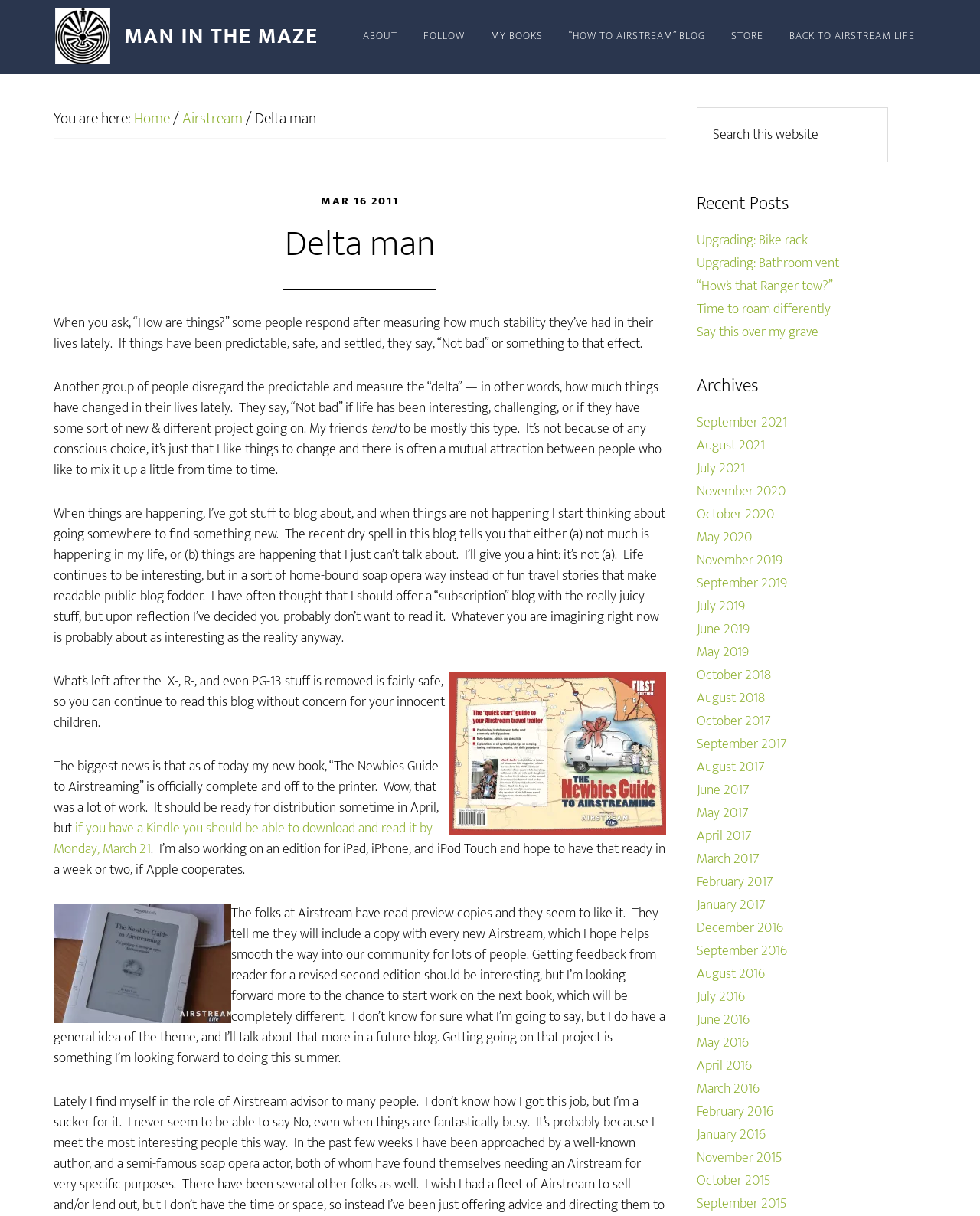What is the purpose of the search box?
Please use the visual content to give a single word or phrase answer.

Search this website